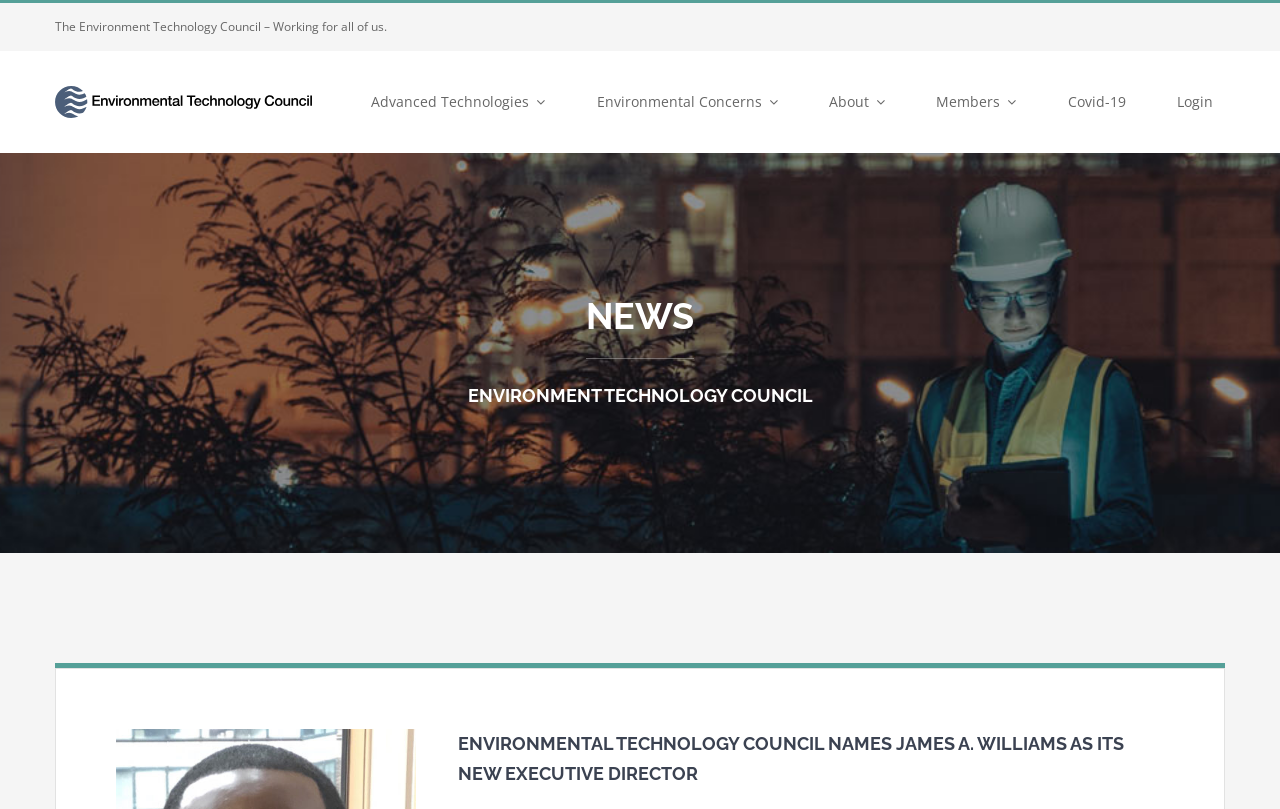Use a single word or phrase to answer the following:
What is the name of the organization?

Environmental Technology Council